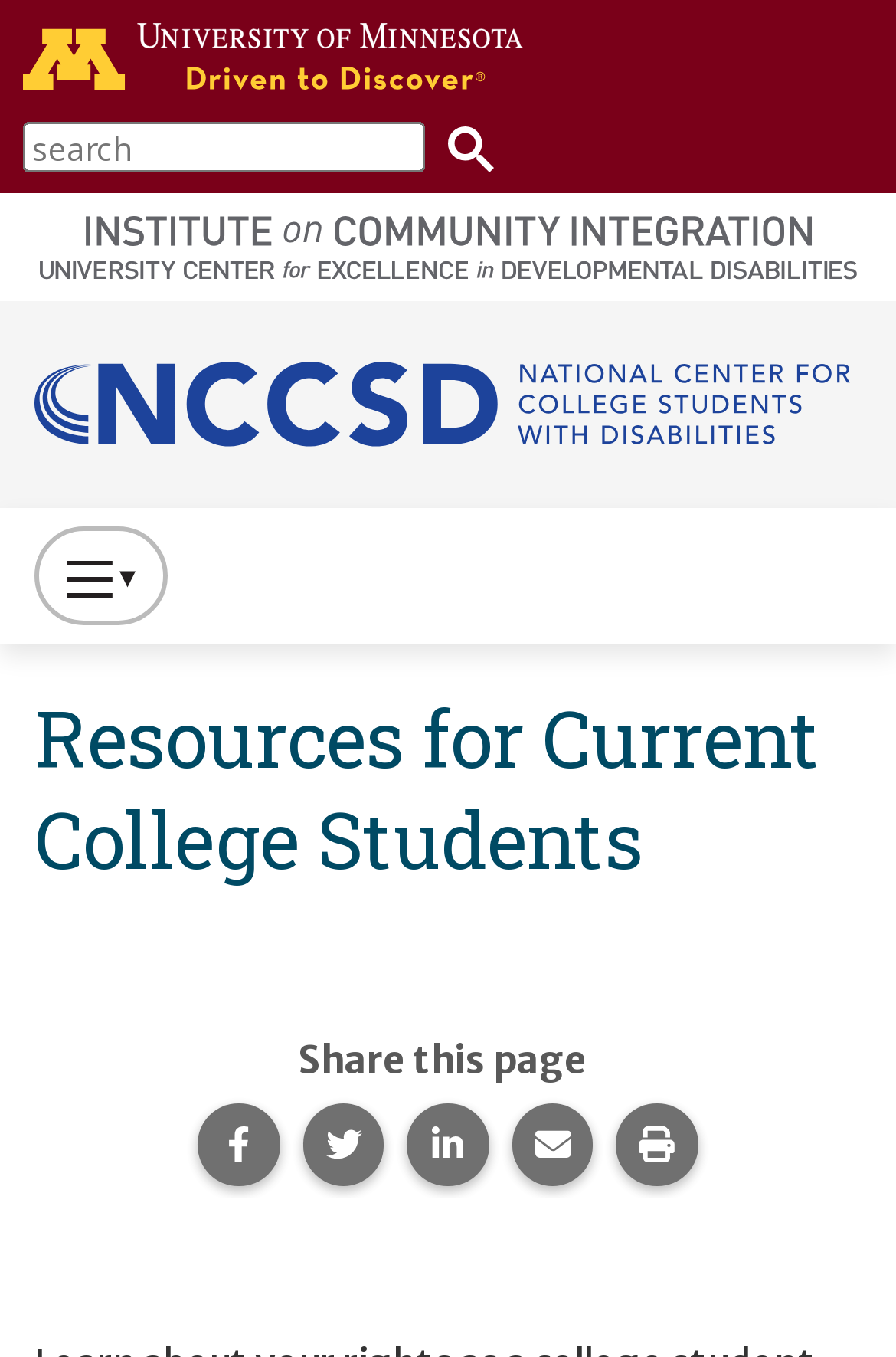Determine the bounding box coordinates of the clickable area required to perform the following instruction: "Search for resources". The coordinates should be represented as four float numbers between 0 and 1: [left, top, right, bottom].

[0.026, 0.09, 0.474, 0.127]